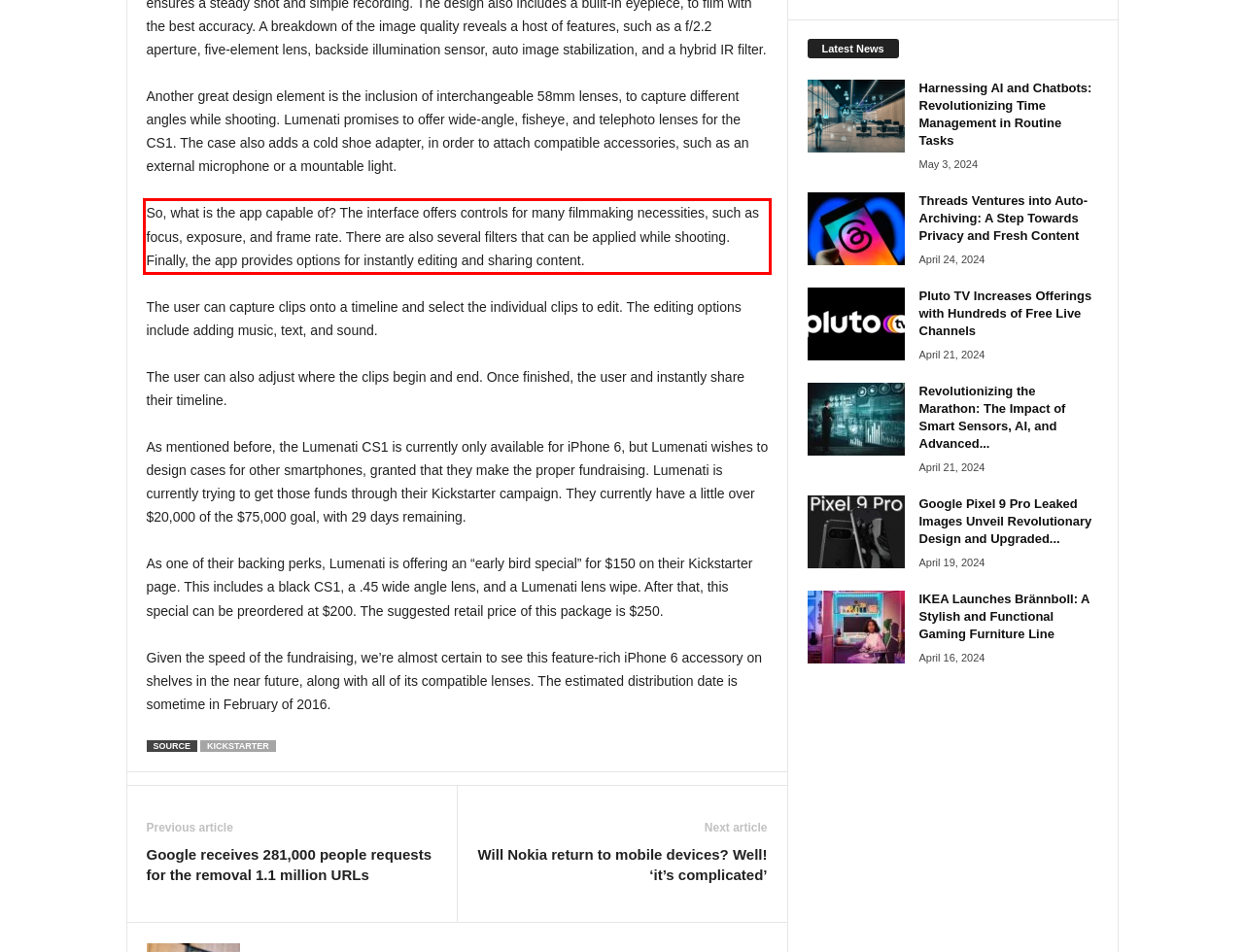Given a webpage screenshot with a red bounding box, perform OCR to read and deliver the text enclosed by the red bounding box.

So, what is the app capable of? The interface offers controls for many filmmaking necessities, such as focus, exposure, and frame rate. There are also several filters that can be applied while shooting. Finally, the app provides options for instantly editing and sharing content.